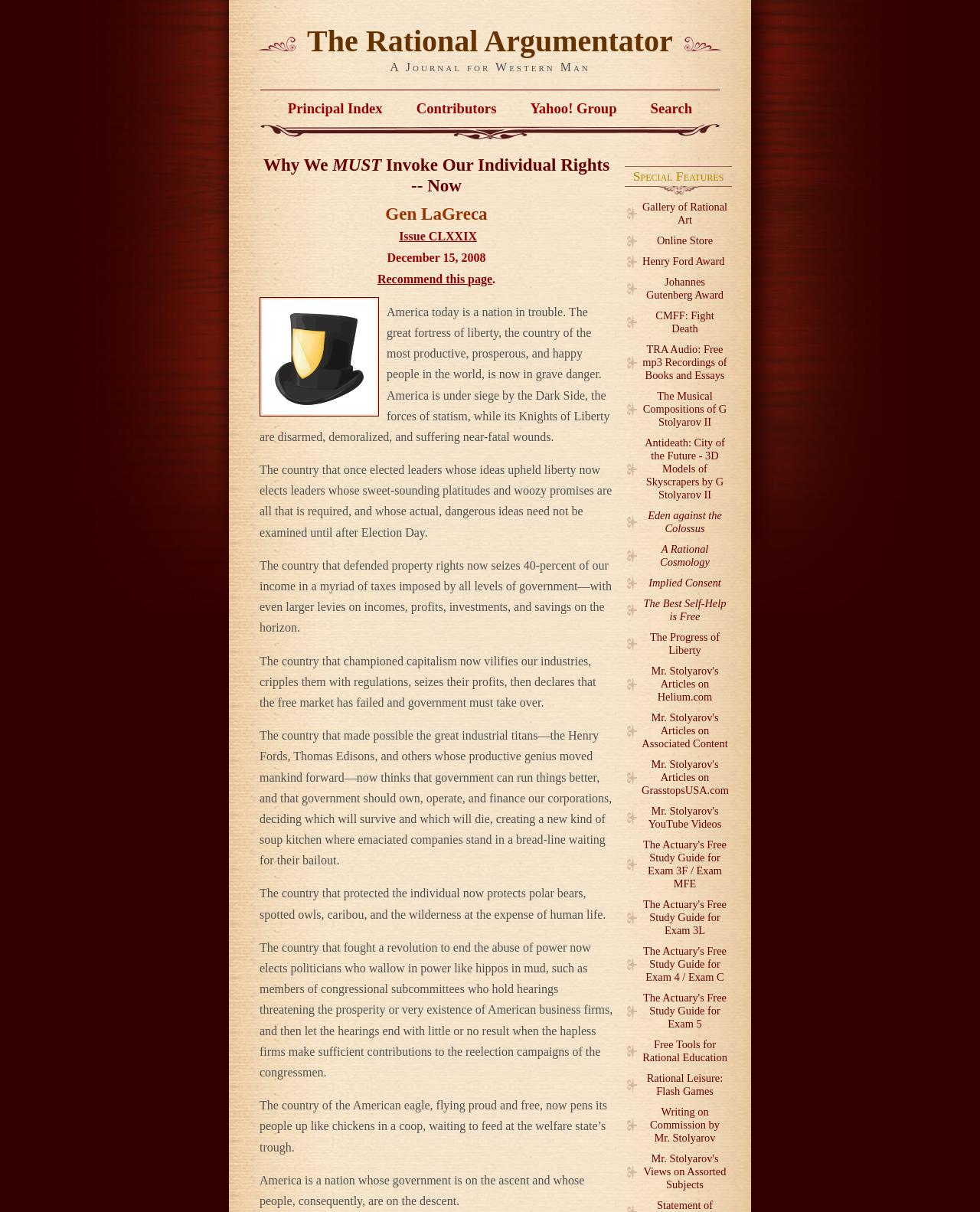Find the bounding box coordinates of the area to click in order to follow the instruction: "Read the 'Special Features'".

[0.638, 0.137, 0.747, 0.162]